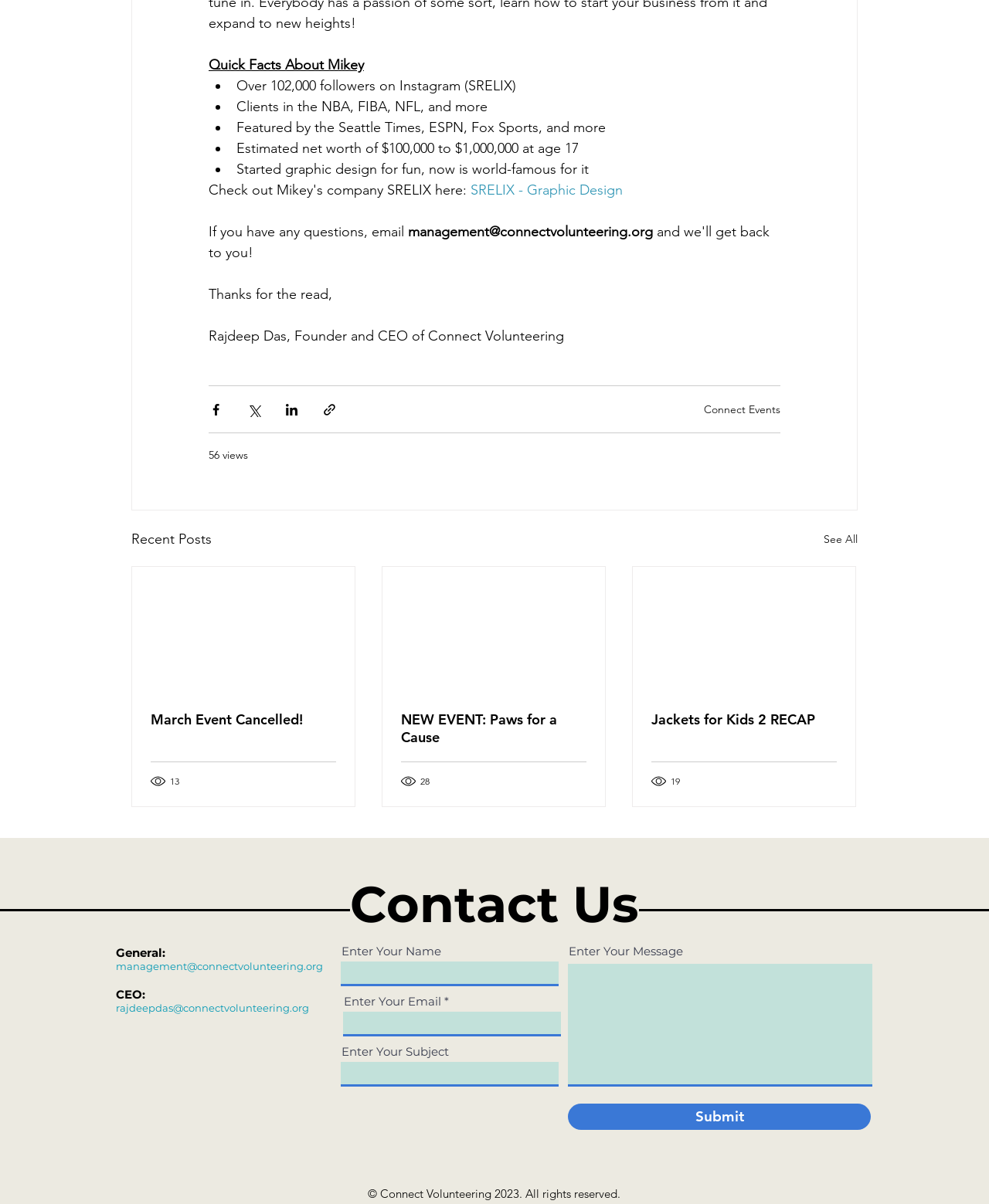Please identify the bounding box coordinates of the clickable region that I should interact with to perform the following instruction: "Click the Submit button". The coordinates should be expressed as four float numbers between 0 and 1, i.e., [left, top, right, bottom].

[0.574, 0.917, 0.88, 0.939]